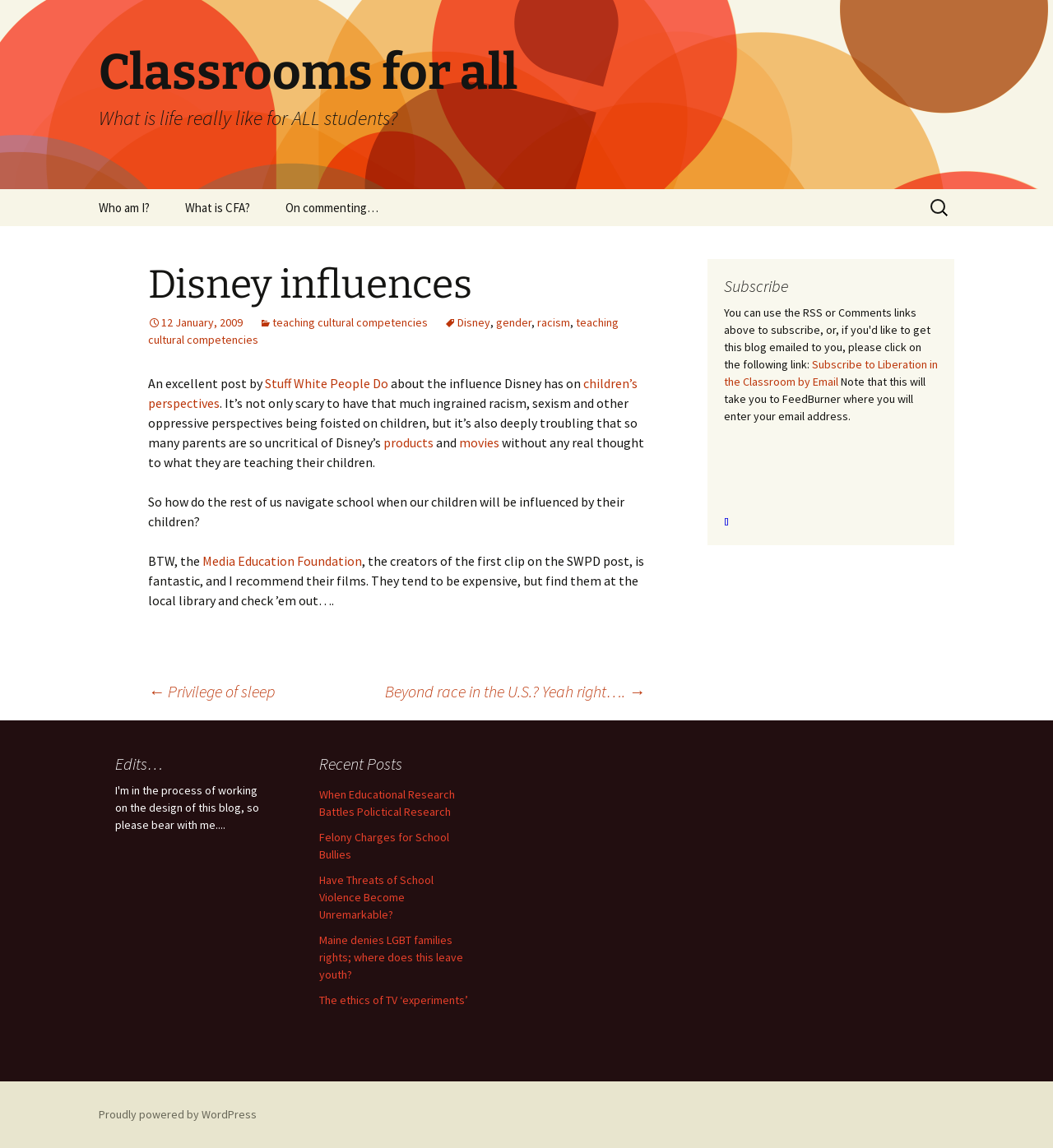Locate the UI element described by Proudly powered by WordPress and provide its bounding box coordinates. Use the format (top-left x, top-left y, bottom-right x, bottom-right y) with all values as floating point numbers between 0 and 1.

[0.094, 0.964, 0.244, 0.977]